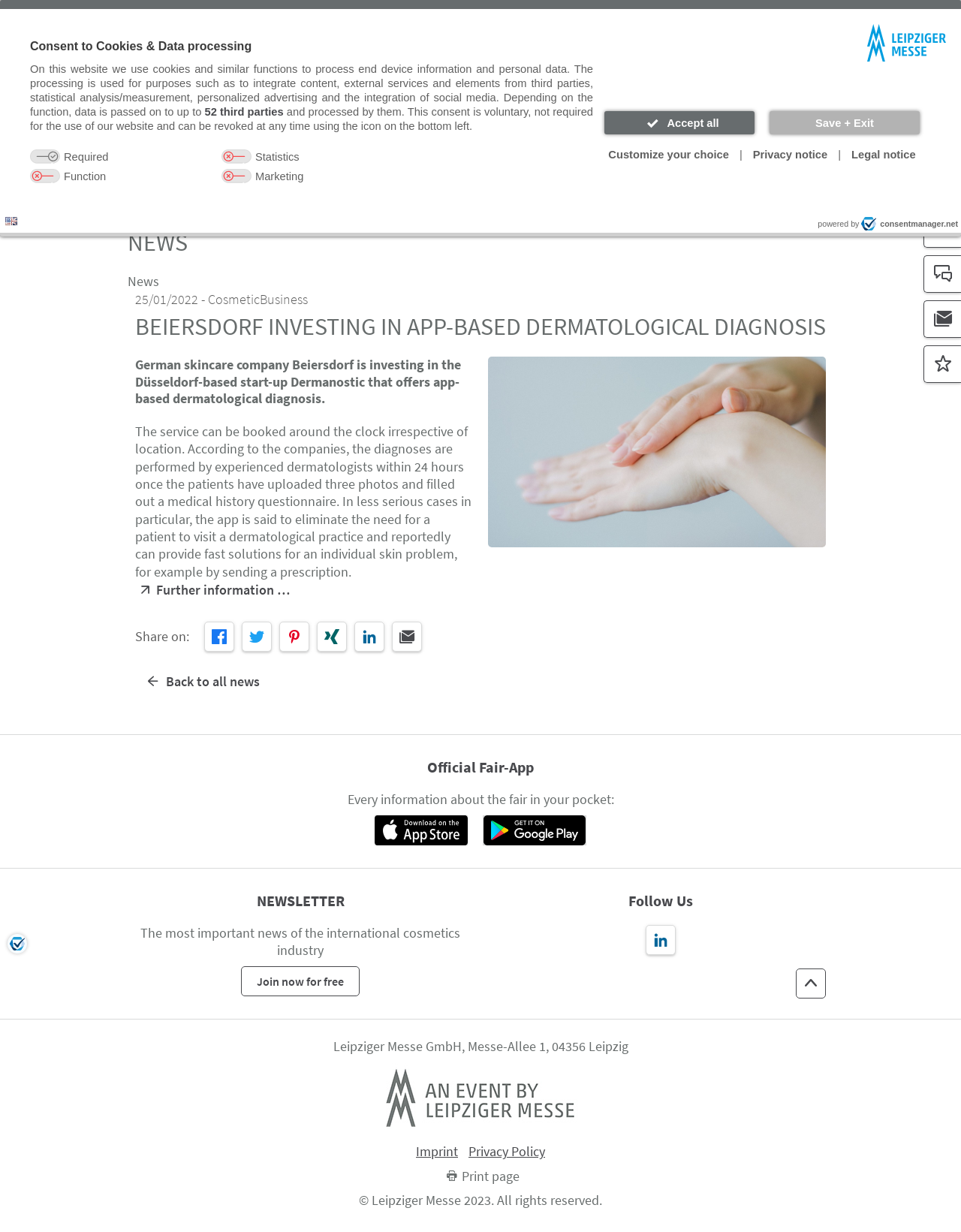Identify the bounding box coordinates of the clickable section necessary to follow the following instruction: "Search for something". The coordinates should be presented as four float numbers from 0 to 1, i.e., [left, top, right, bottom].

[0.344, 0.055, 0.617, 0.083]